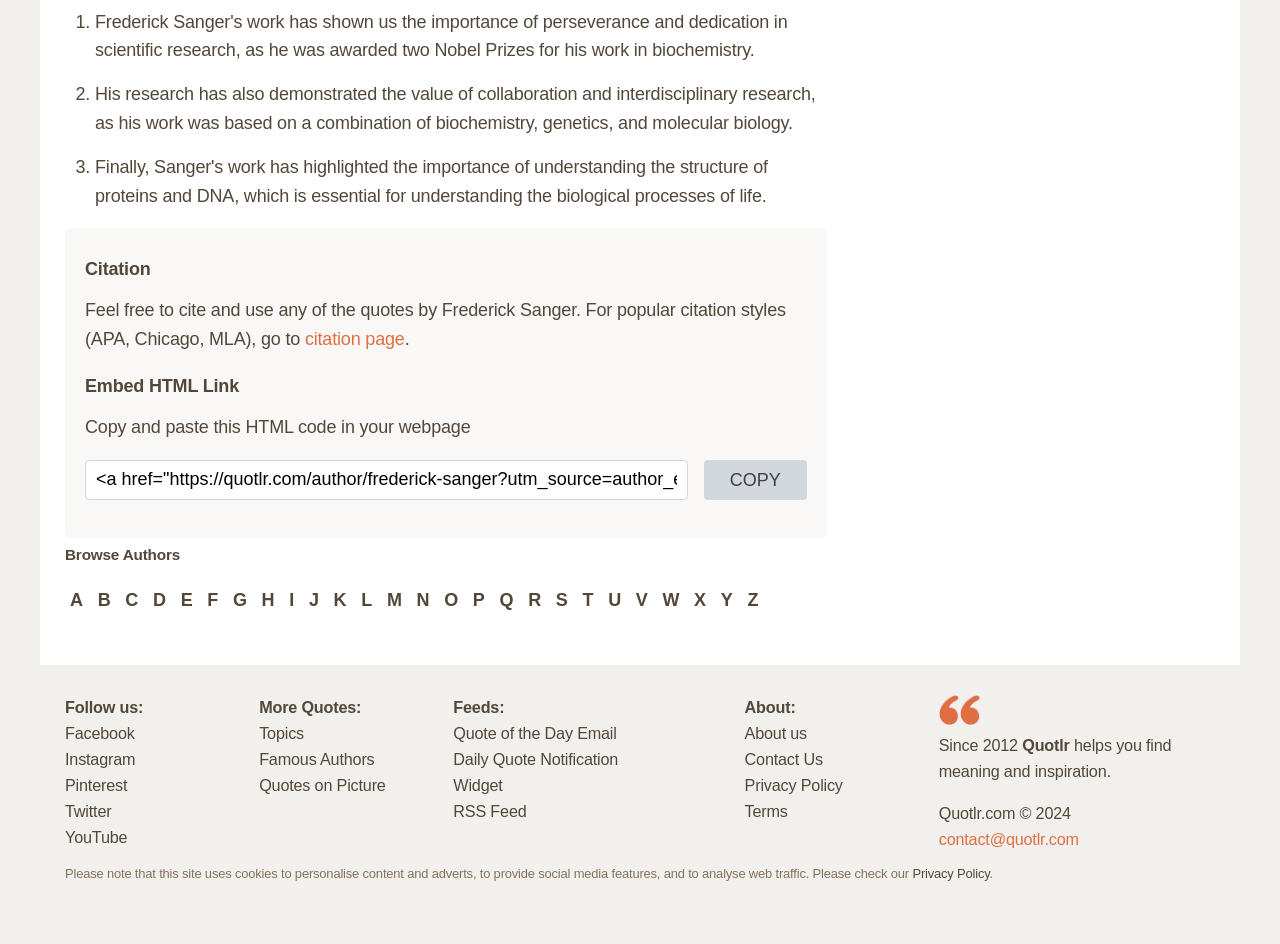What is the name of the website?
Based on the image, provide a one-word or brief-phrase response.

Quotlr